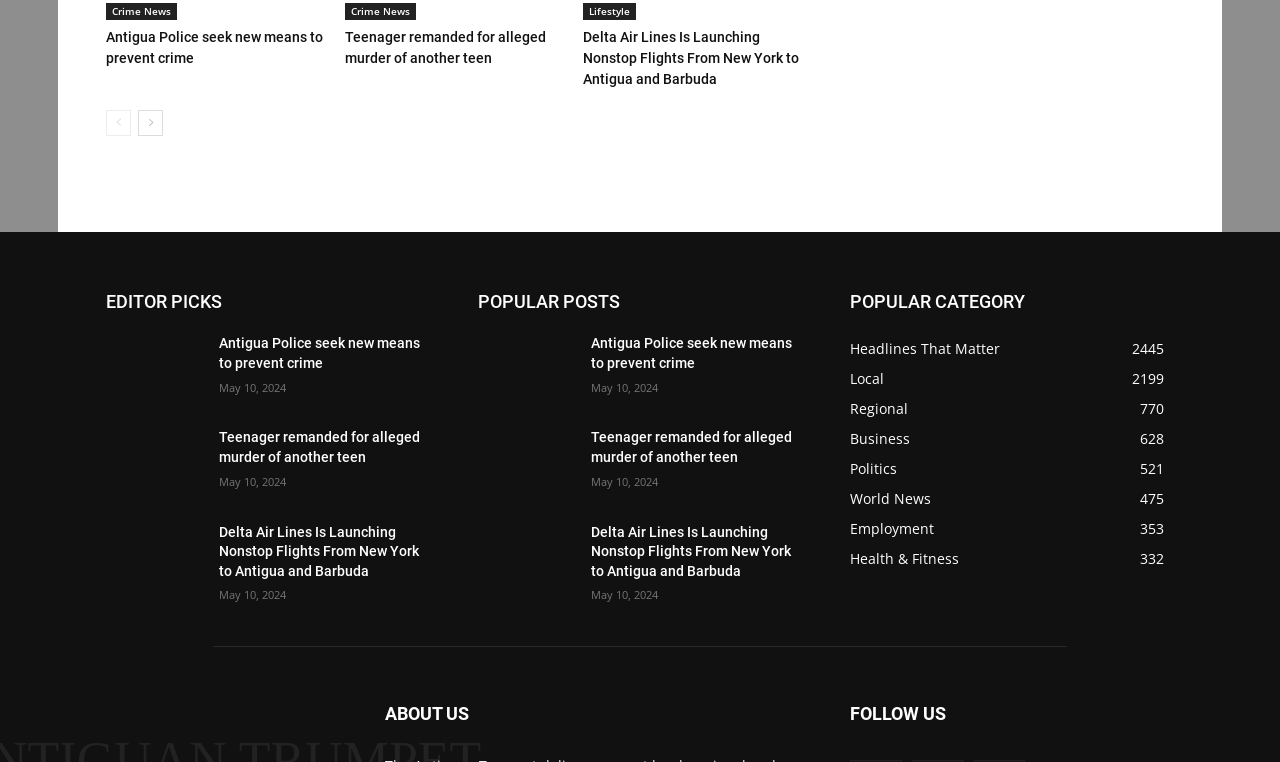Answer the question below with a single word or a brief phrase: 
How many popular posts are listed?

3